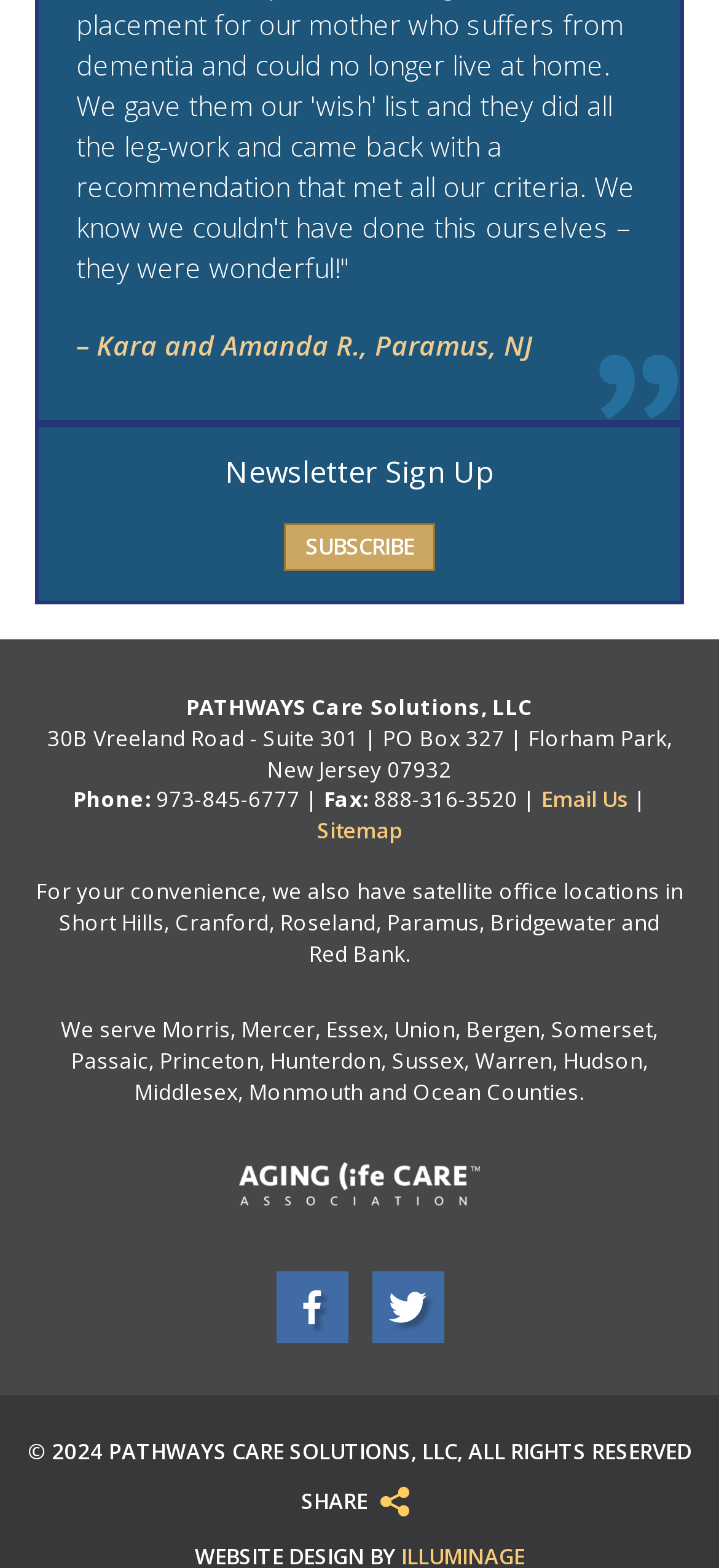Please identify the bounding box coordinates of the element that needs to be clicked to execute the following command: "View the sitemap". Provide the bounding box using four float numbers between 0 and 1, formatted as [left, top, right, bottom].

[0.441, 0.521, 0.559, 0.538]